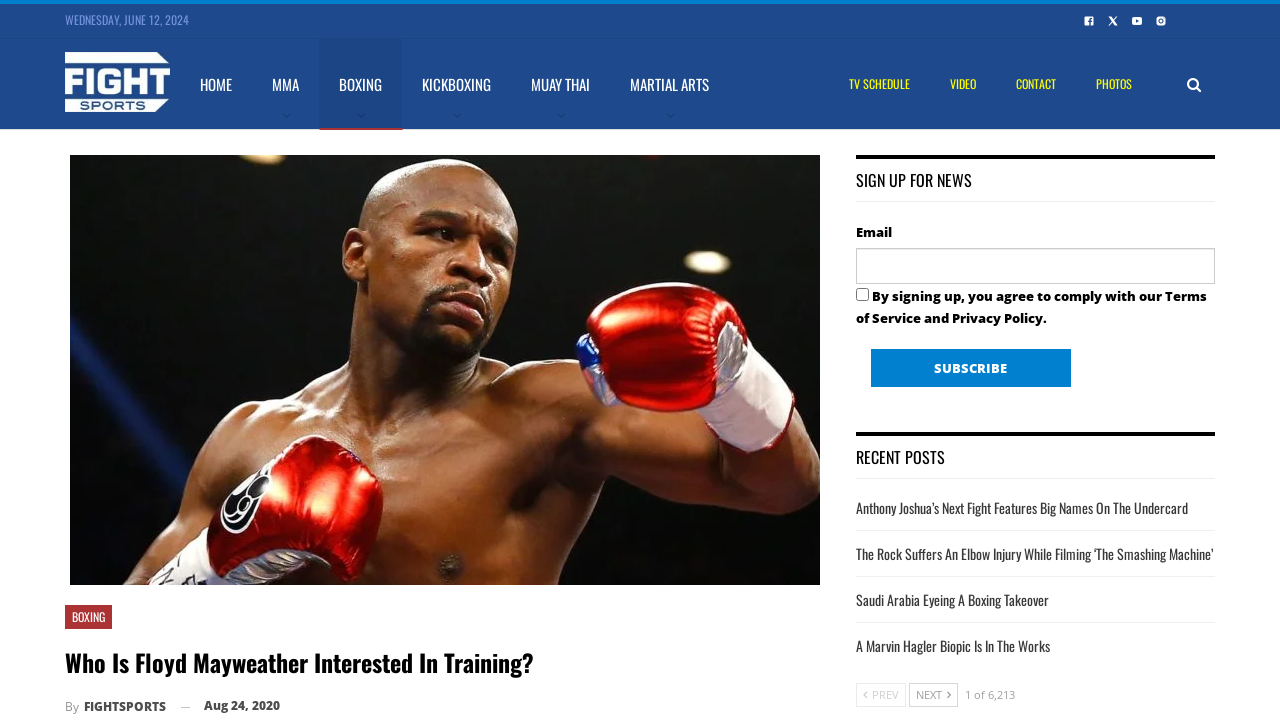Please determine the main heading text of this webpage.

Who Is Floyd Mayweather Interested In Training?